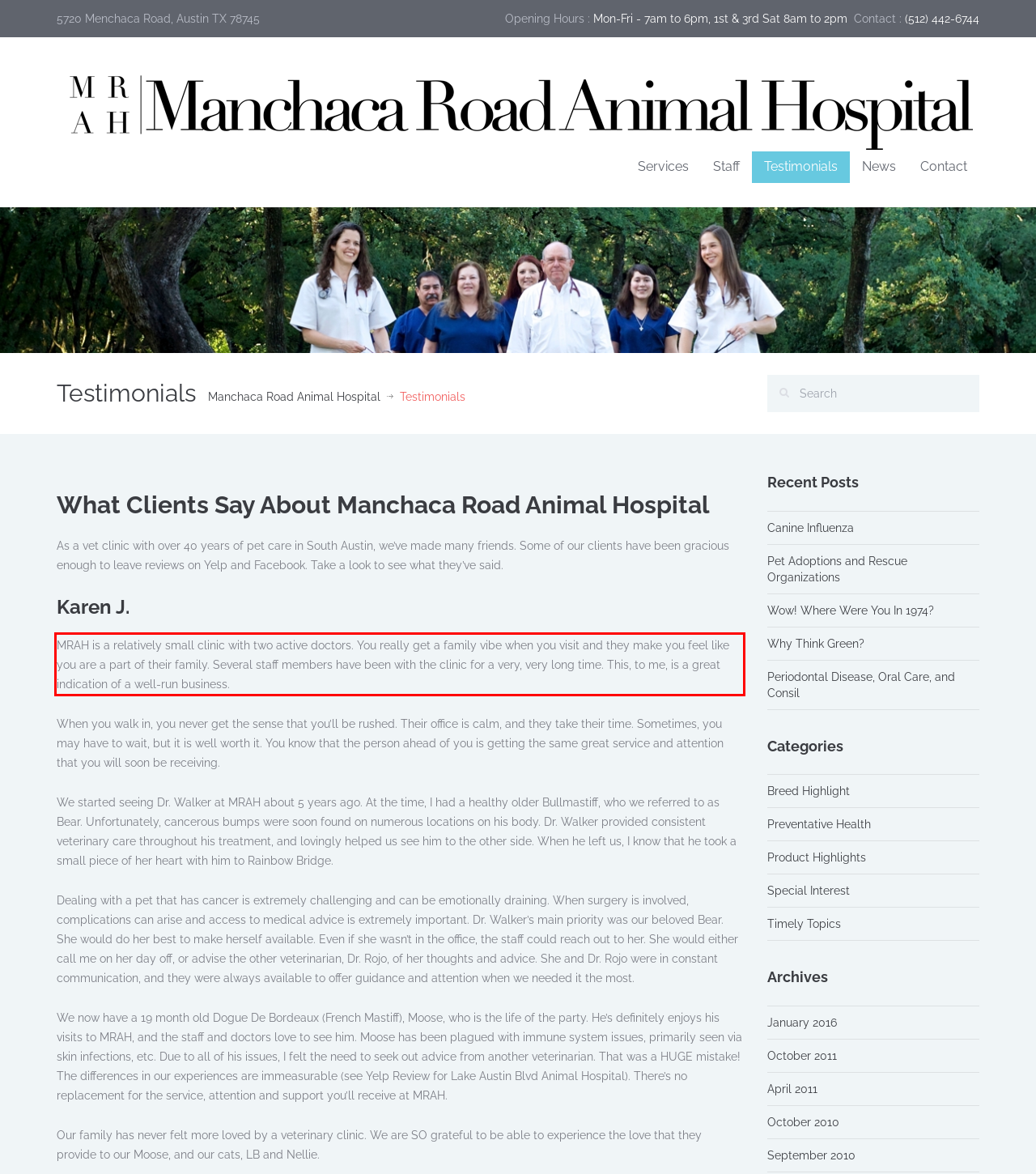You are given a screenshot showing a webpage with a red bounding box. Perform OCR to capture the text within the red bounding box.

MRAH is a relatively small clinic with two active doctors. You really get a family vibe when you visit and they make you feel like you are a part of their family. Several staff members have been with the clinic for a very, very long time. This, to me, is a great indication of a well-run business.